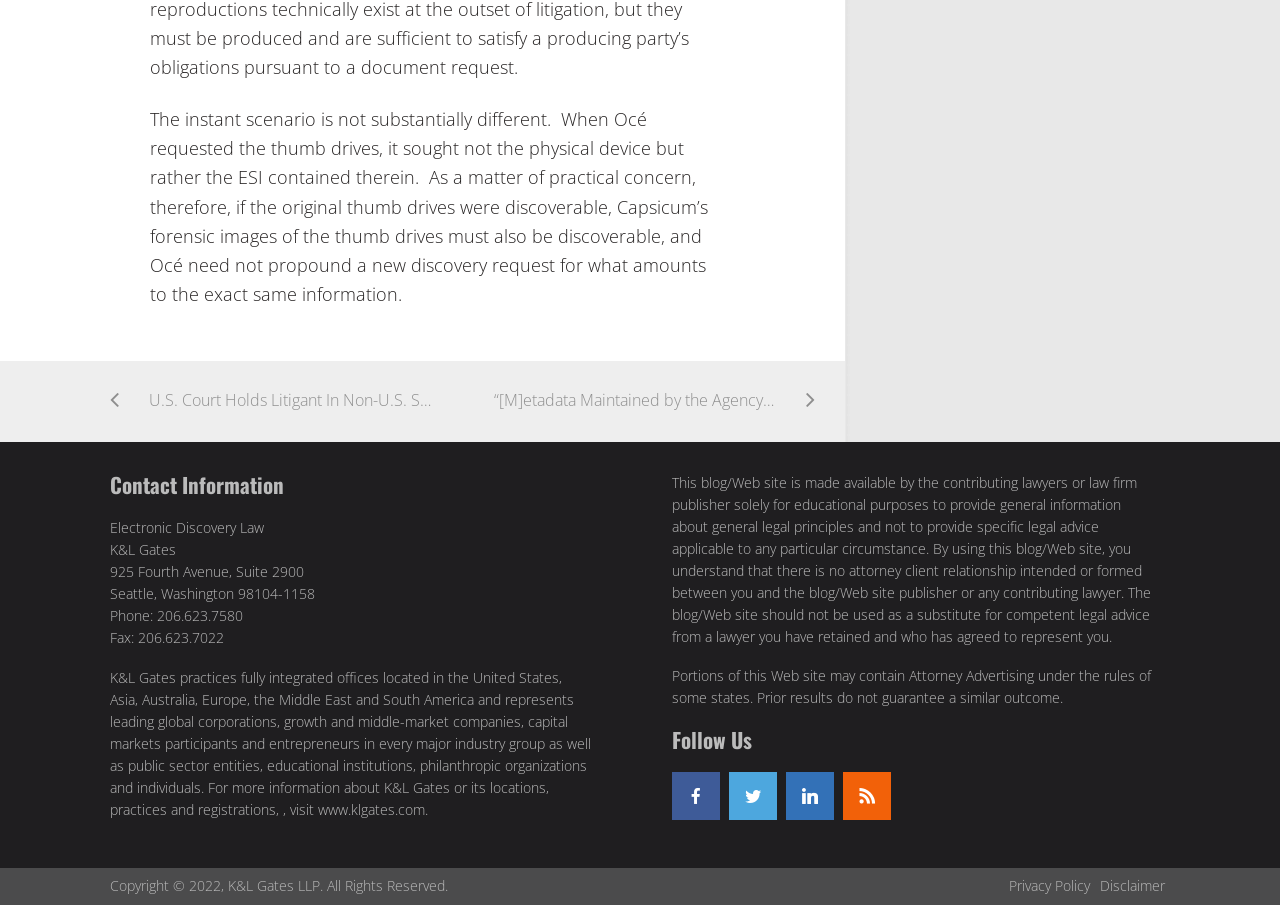Provide a brief response to the question below using one word or phrase:
How can you contact the law firm?

Phone or Fax